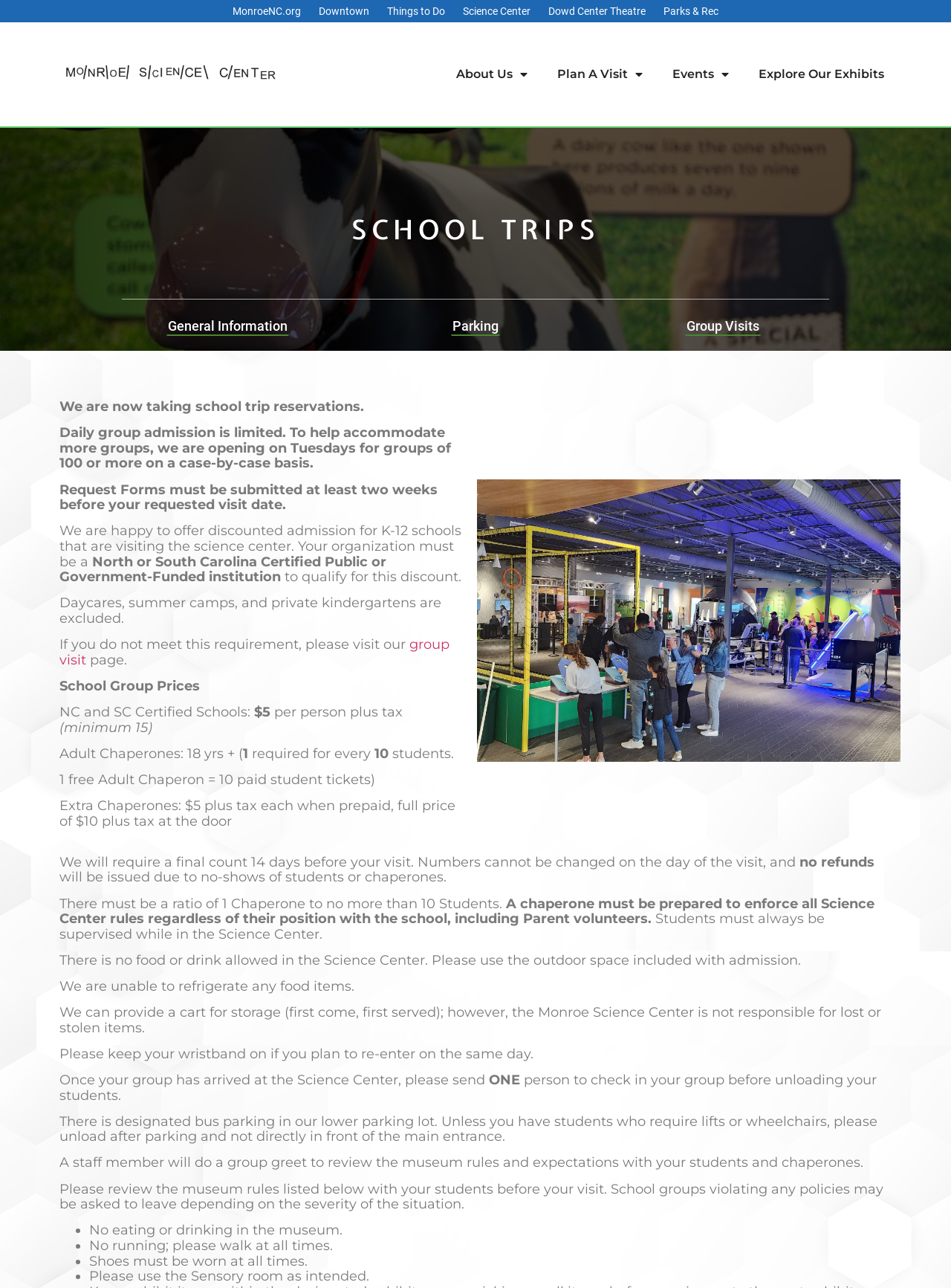Identify the bounding box coordinates for the region to click in order to carry out this instruction: "Click the 'MonroeNC.org' link". Provide the coordinates using four float numbers between 0 and 1, formatted as [left, top, right, bottom].

[0.243, 0.005, 0.318, 0.013]